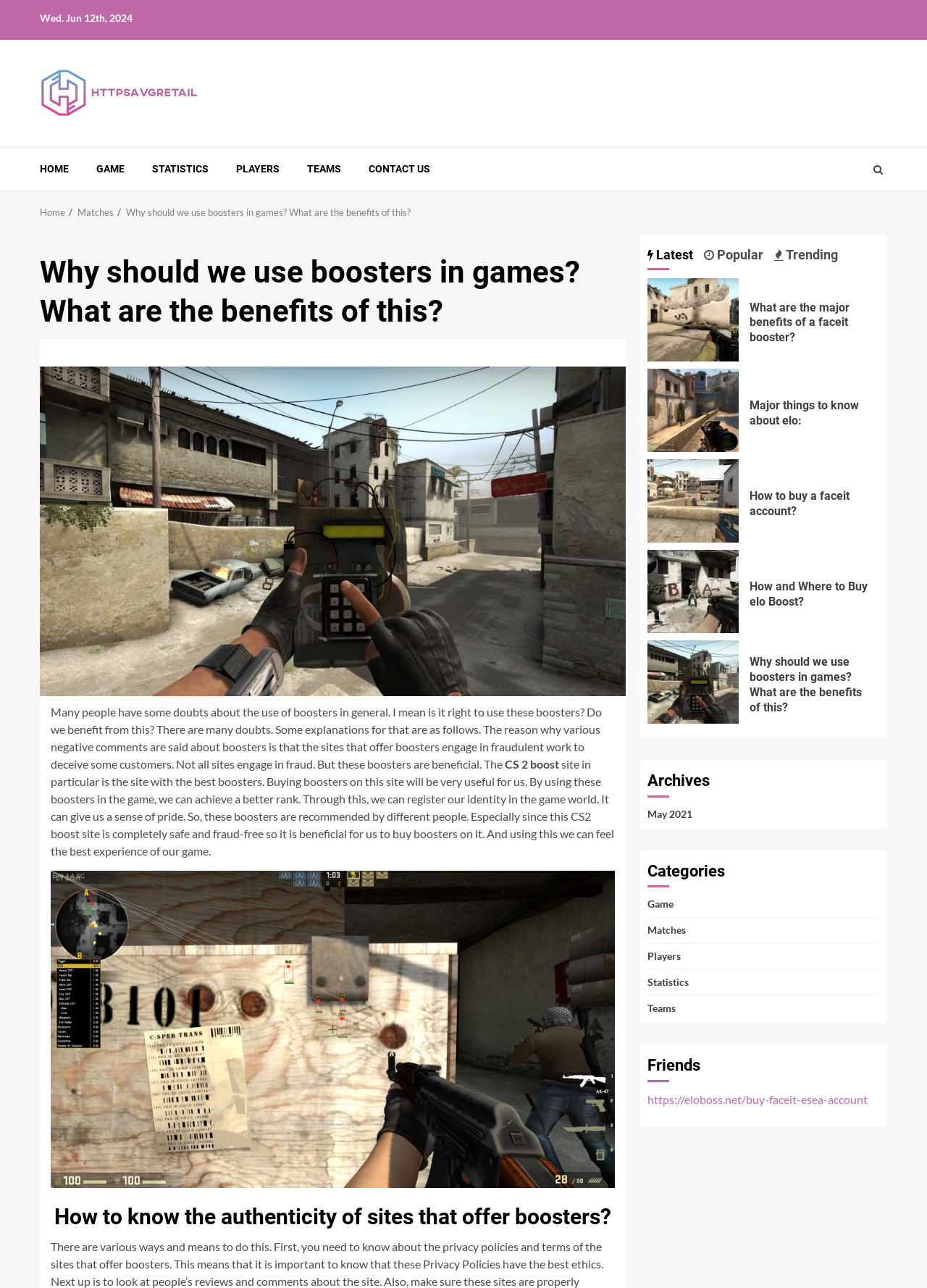What is the purpose of using boosters in games?
Give a one-word or short phrase answer based on the image.

To achieve a better rank and feel a sense of pride